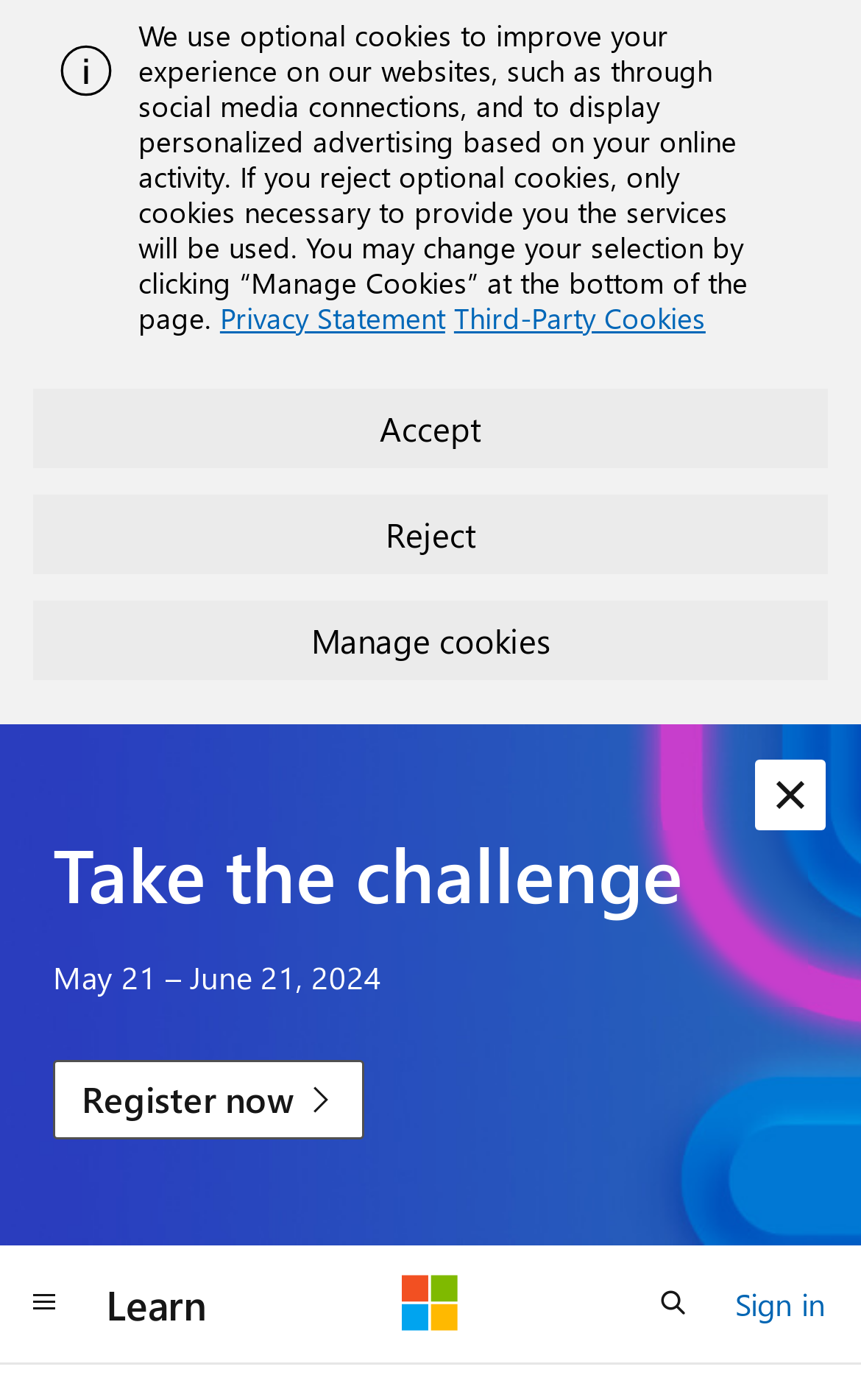Predict the bounding box of the UI element based on the description: "aria-label="Search" name="query" placeholder="Search"". The coordinates should be four float numbers between 0 and 1, formatted as [left, top, right, bottom].

None